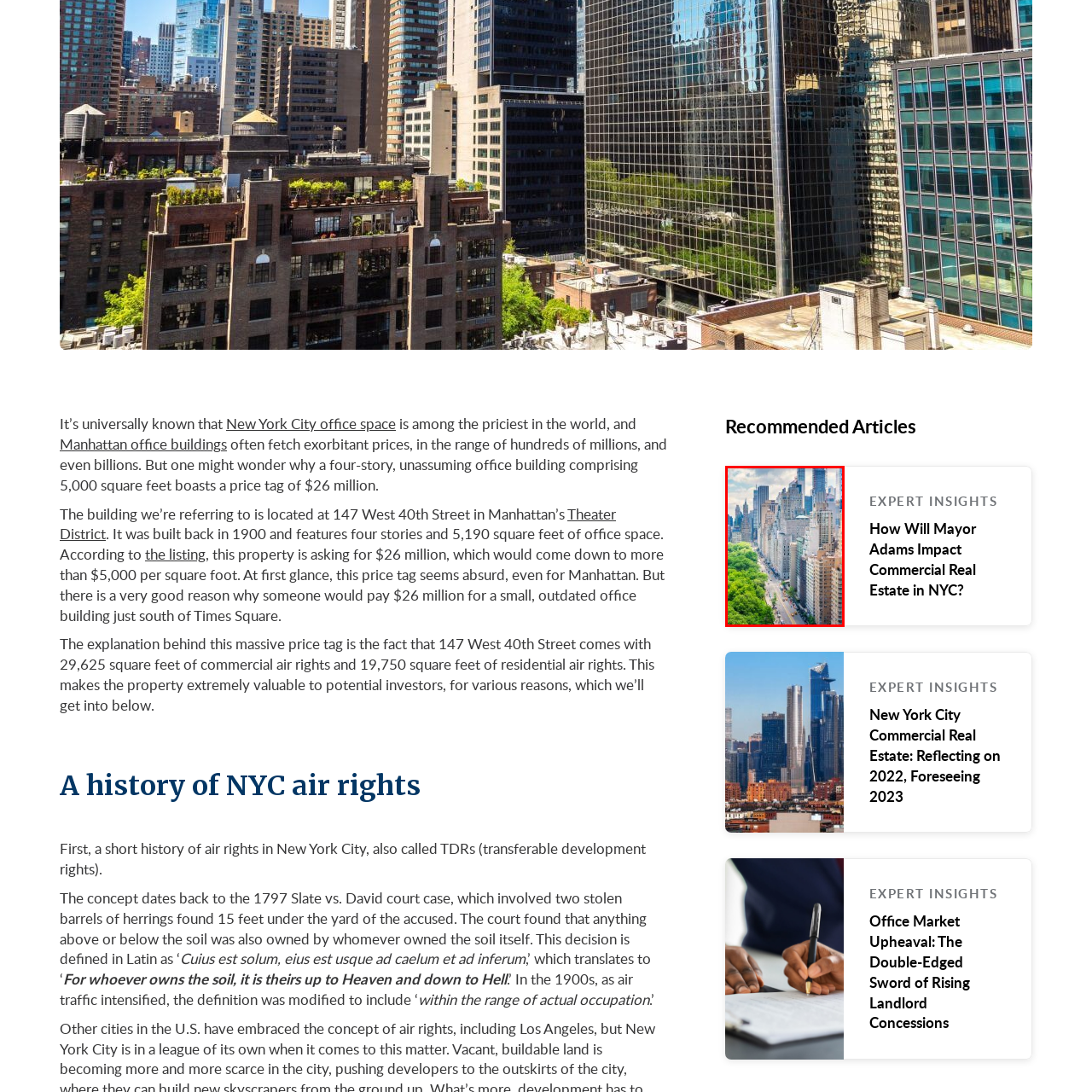Direct your attention to the image within the red boundary and answer the question with a single word or phrase:
What is the role of NYC according to the image?

Hub of commercial real estate and urban life